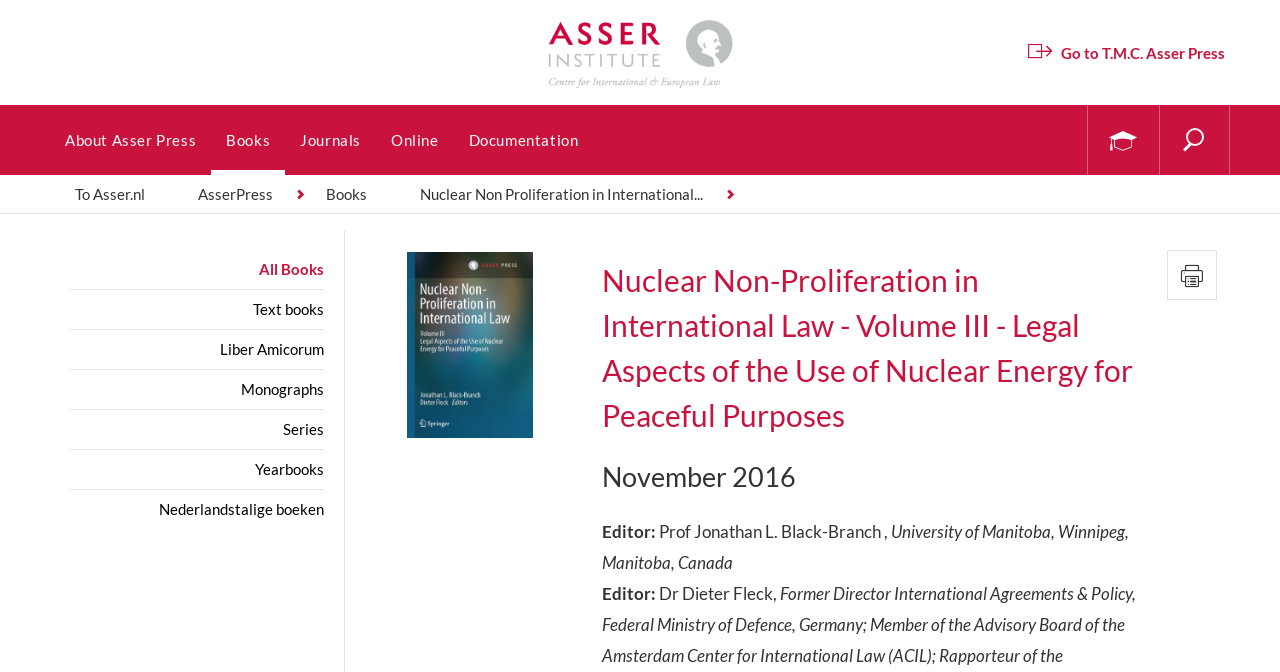Can you pinpoint the bounding box coordinates for the clickable element required for this instruction: "Go to T.M.C. Asser Press"? The coordinates should be four float numbers between 0 and 1, i.e., [left, top, right, bottom].

[0.803, 0.057, 0.957, 0.099]